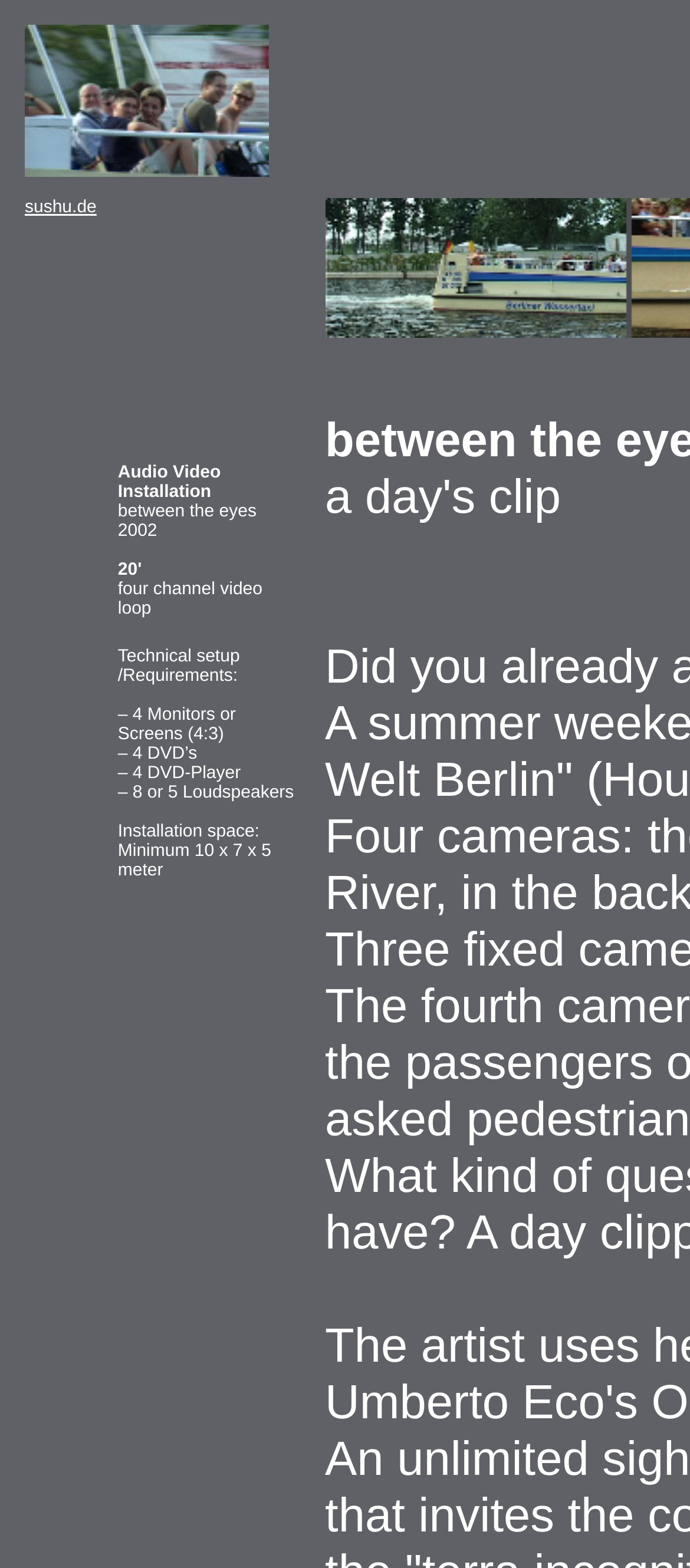What is the name of the video installation?
Based on the image, give a concise answer in the form of a single word or short phrase.

between the eyes